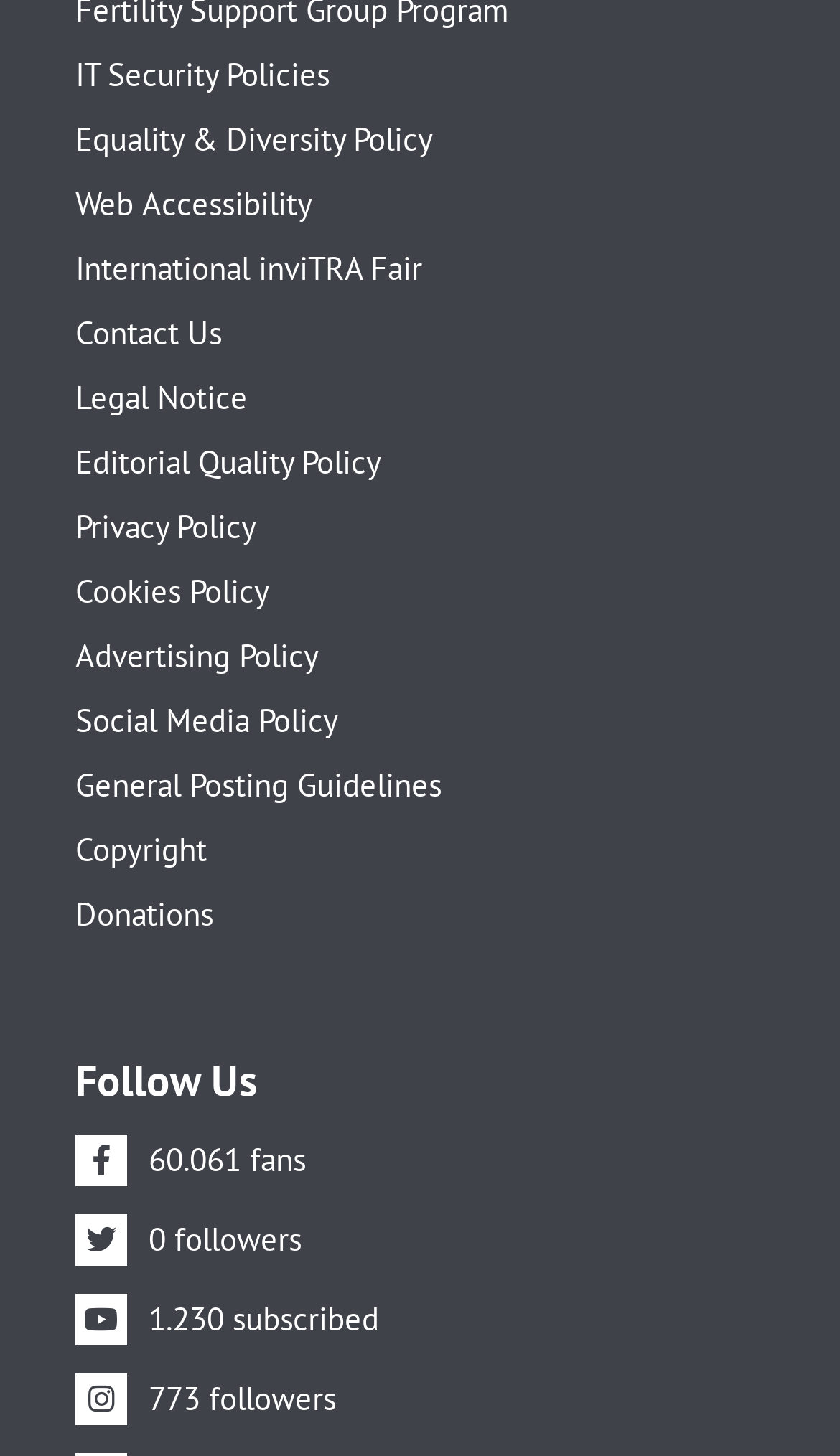Locate the bounding box coordinates of the element that should be clicked to execute the following instruction: "View CUSTOM SNAPBACKS".

None